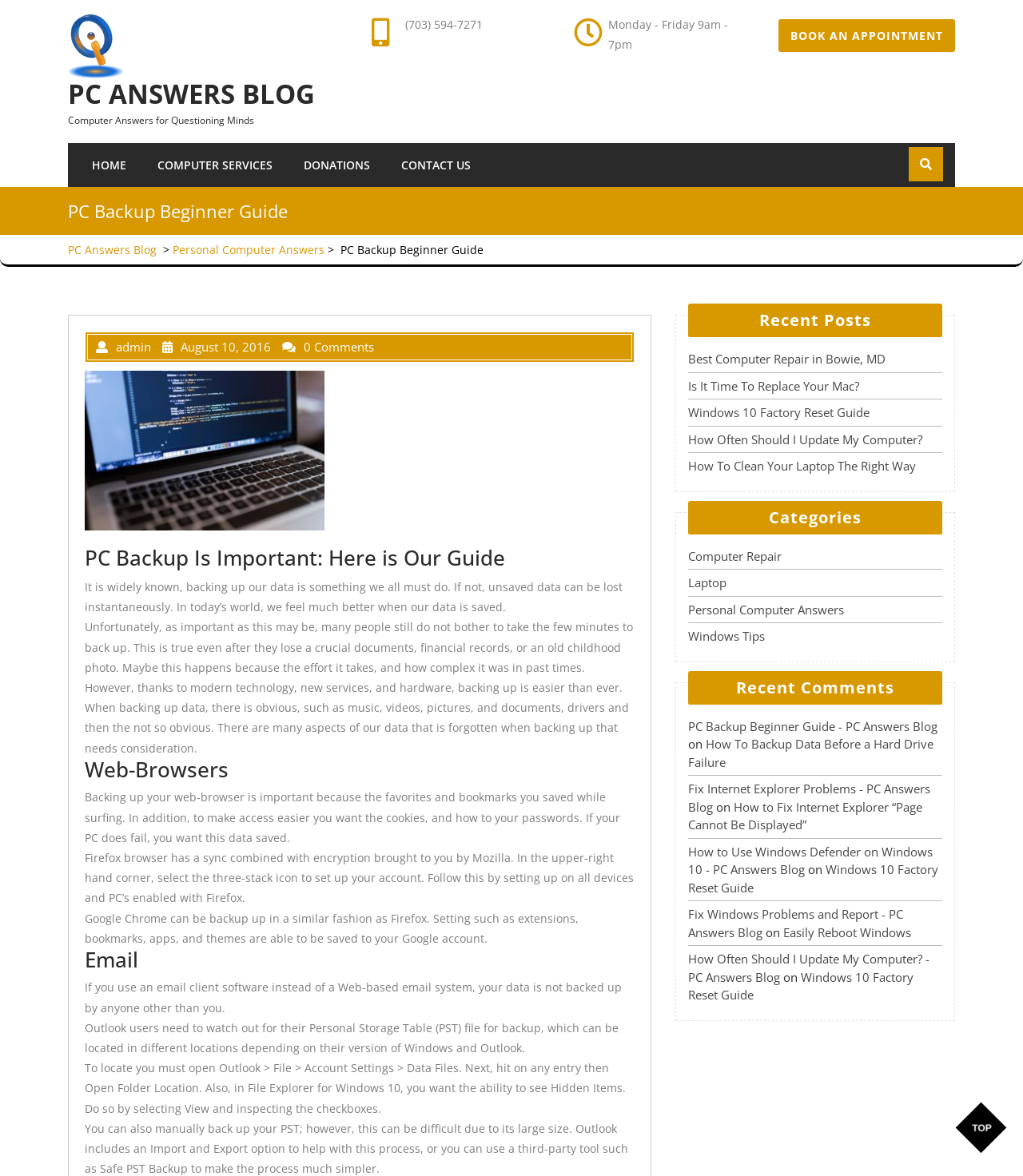Find and extract the text of the primary heading on the webpage.

PC Backup Beginner Guide